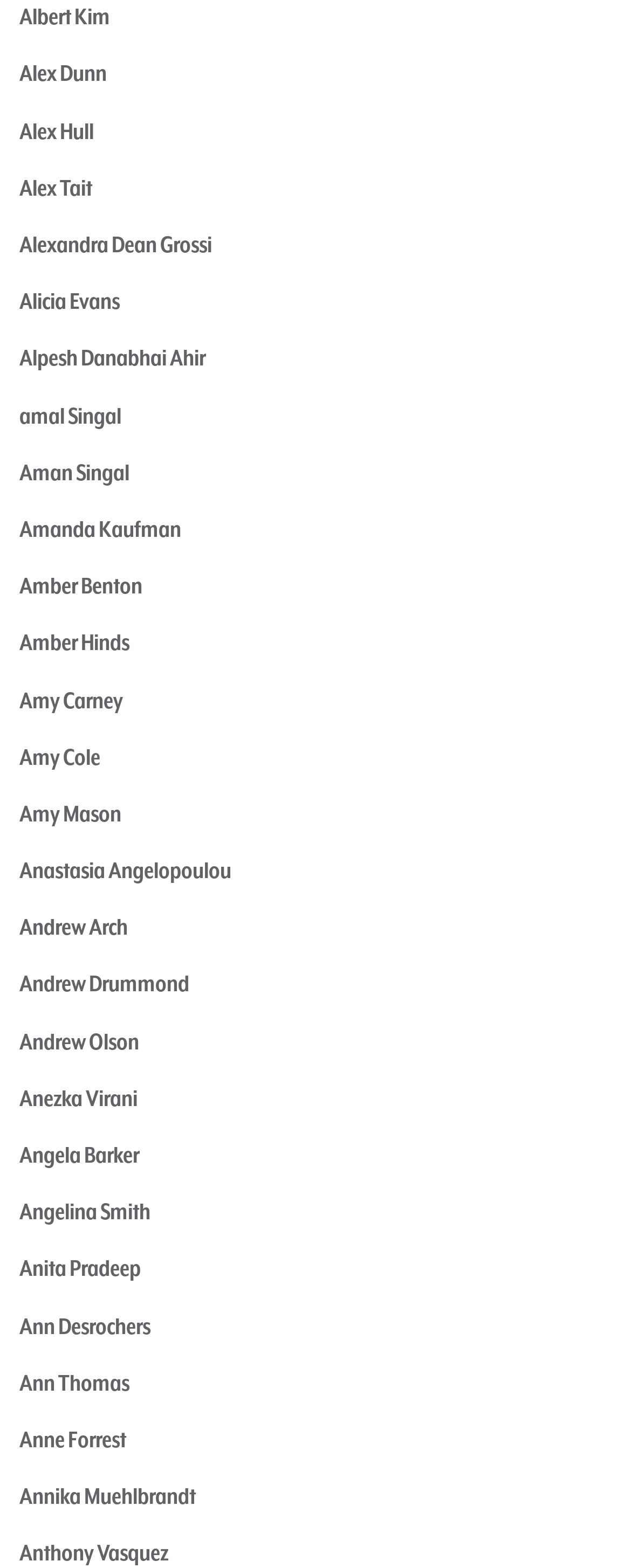Please find the bounding box coordinates of the element that you should click to achieve the following instruction: "Click on the link to learn about the thesis statement of a literary analysis". The coordinates should be presented as four float numbers between 0 and 1: [left, top, right, bottom].

None